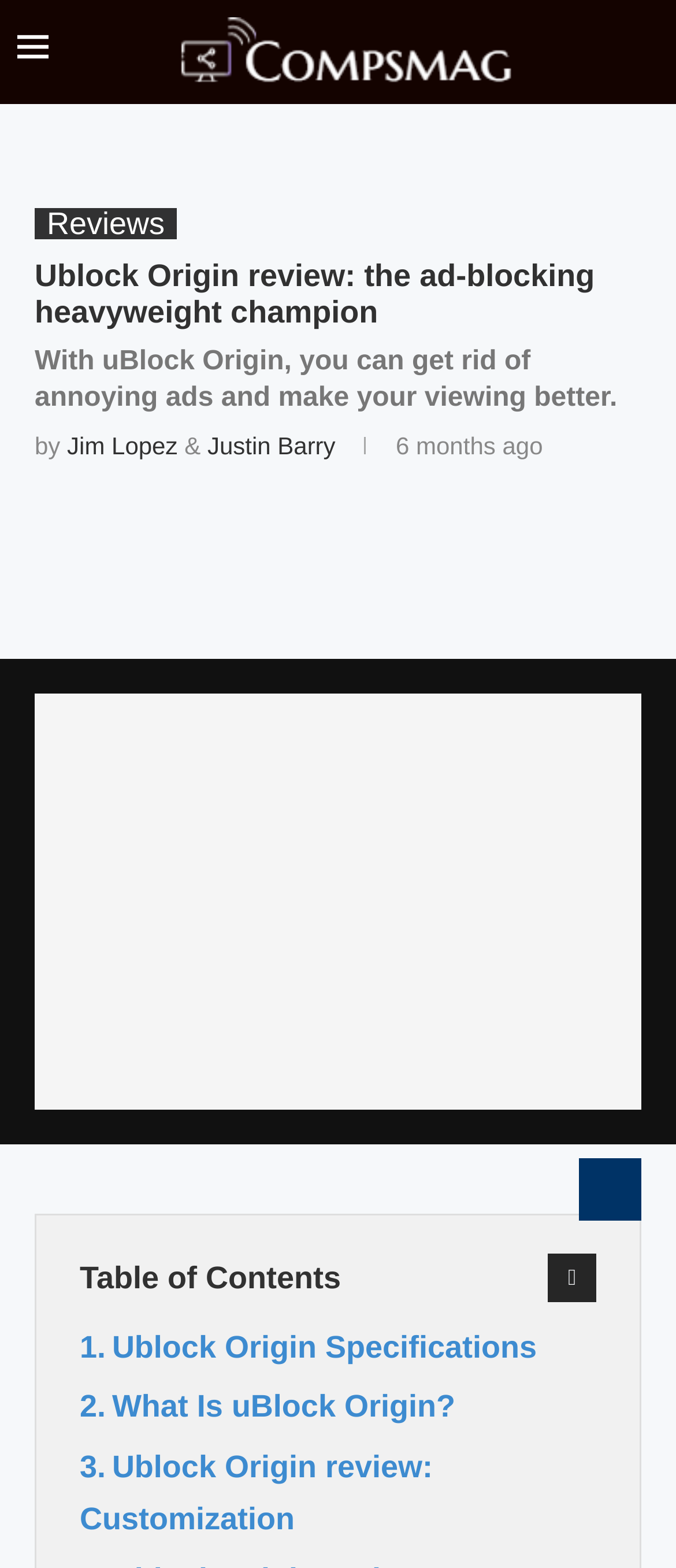How long ago was the review published?
Give a comprehensive and detailed explanation for the question.

The webpage has a time element with static text '6 months ago', indicating when the review was published.